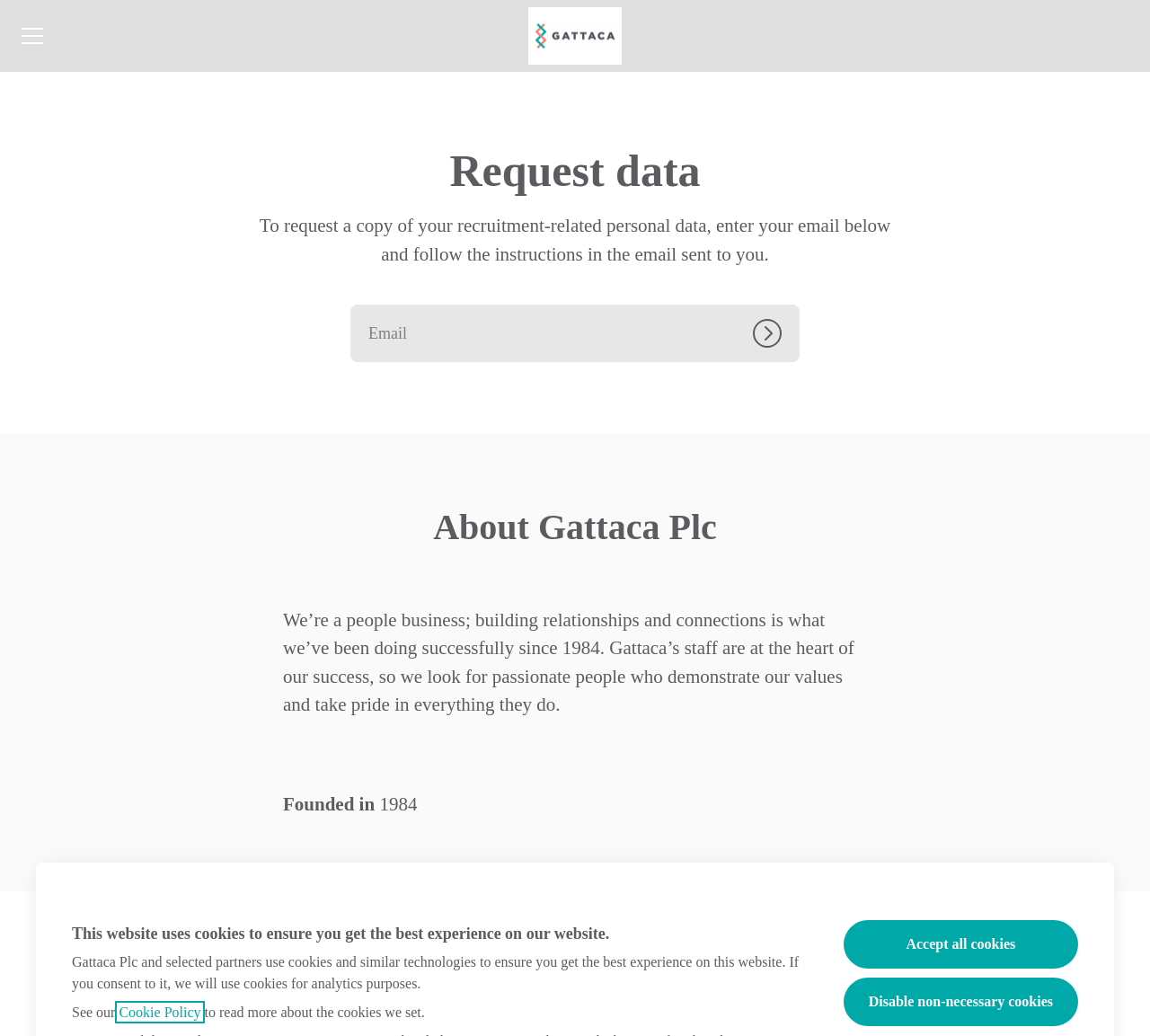Please give a succinct answer using a single word or phrase:
What is required to request data?

Email